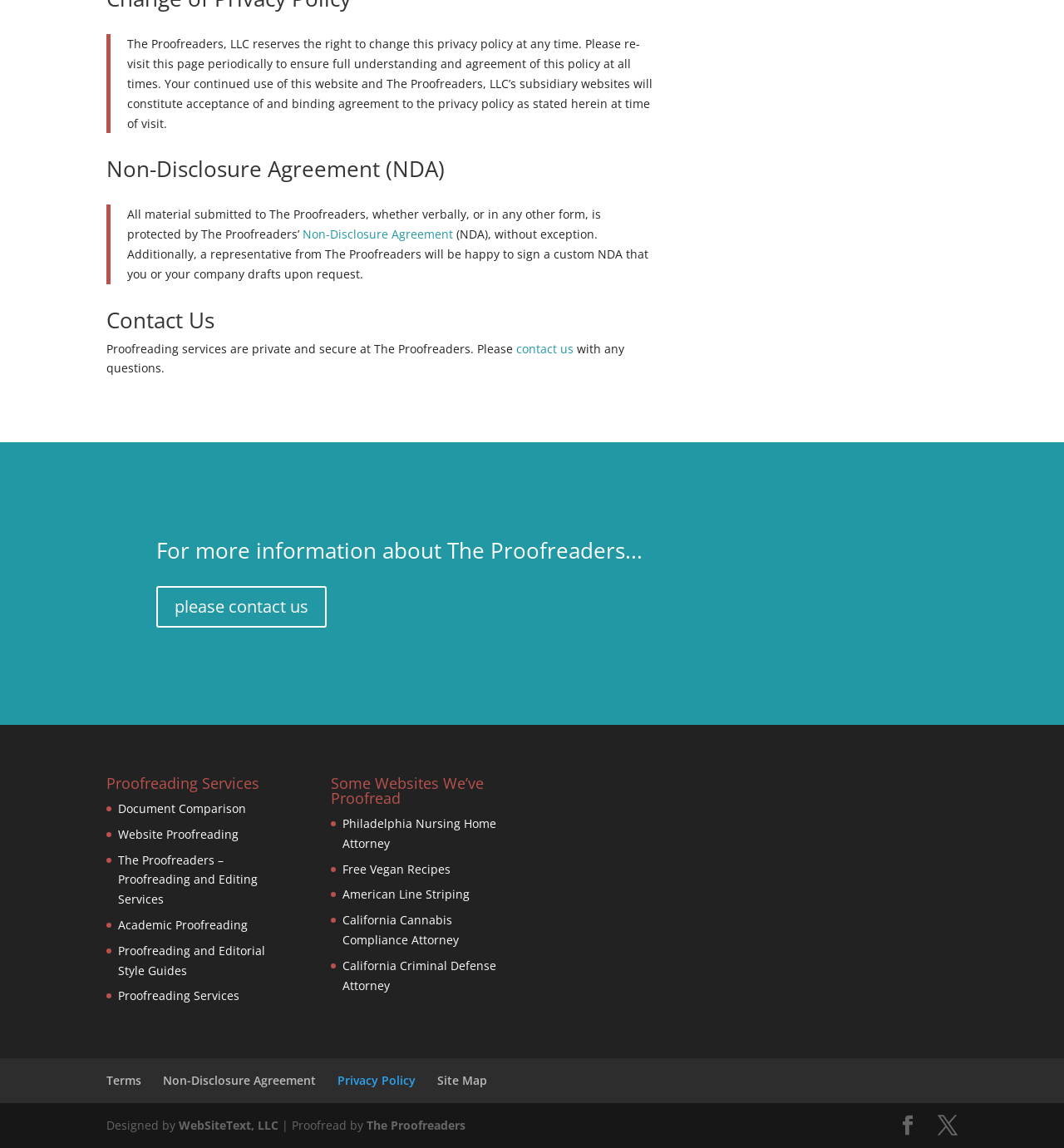Please identify the coordinates of the bounding box for the clickable region that will accomplish this instruction: "Click on the EVs vs Hybrids vs Plug-in Hybrids: What’s the difference? link".

None